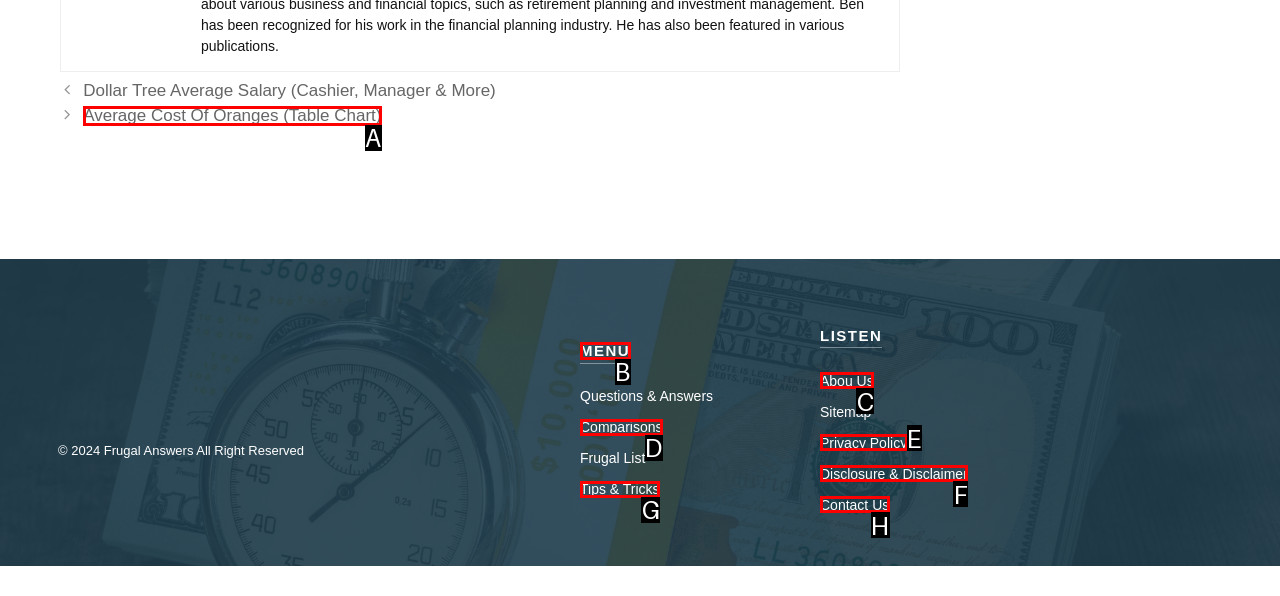From the available choices, determine which HTML element fits this description: Abou Us Respond with the correct letter.

C